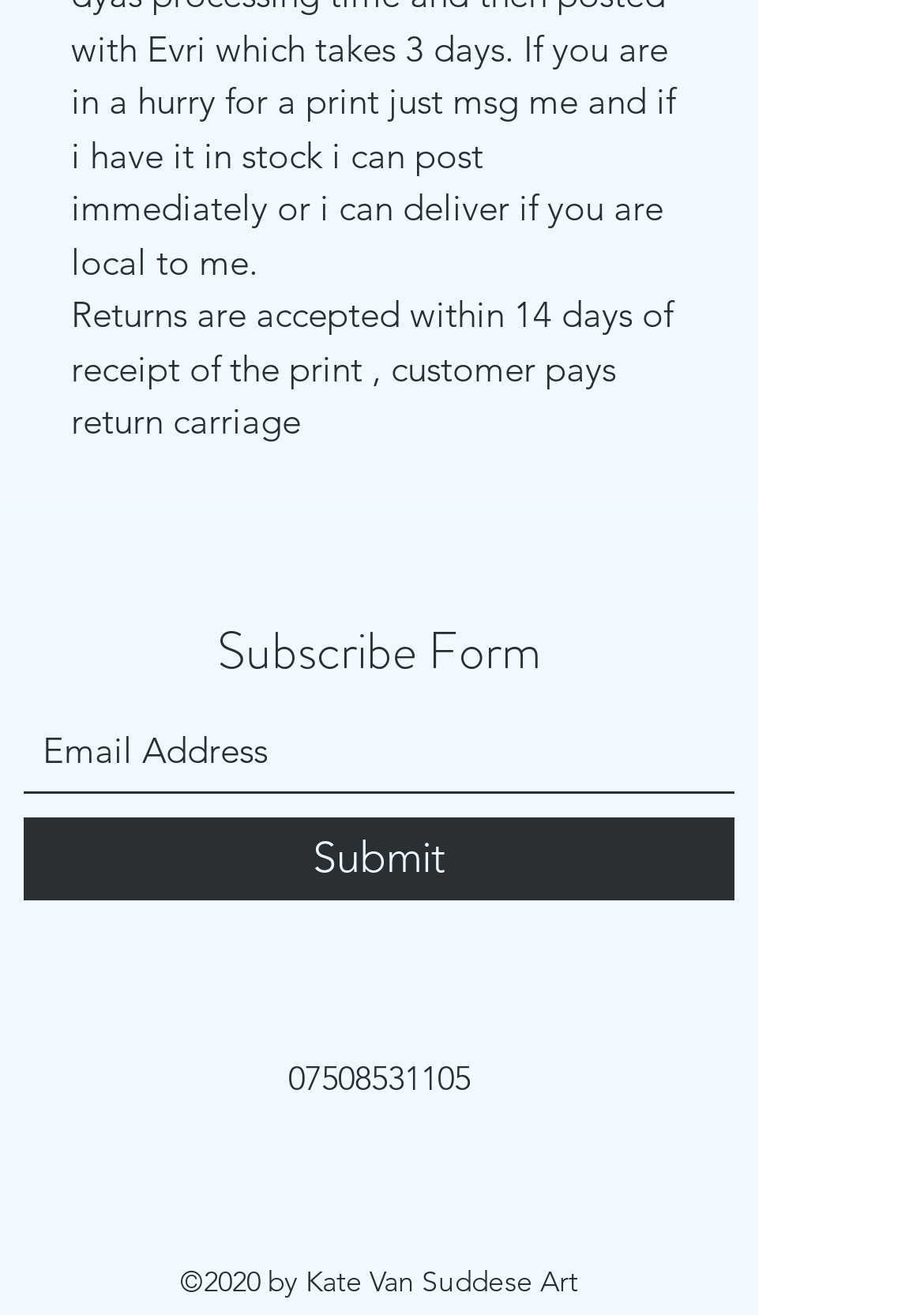Find the bounding box coordinates for the UI element that matches this description: "aria-label="Facebook"".

[0.346, 0.881, 0.397, 0.917]